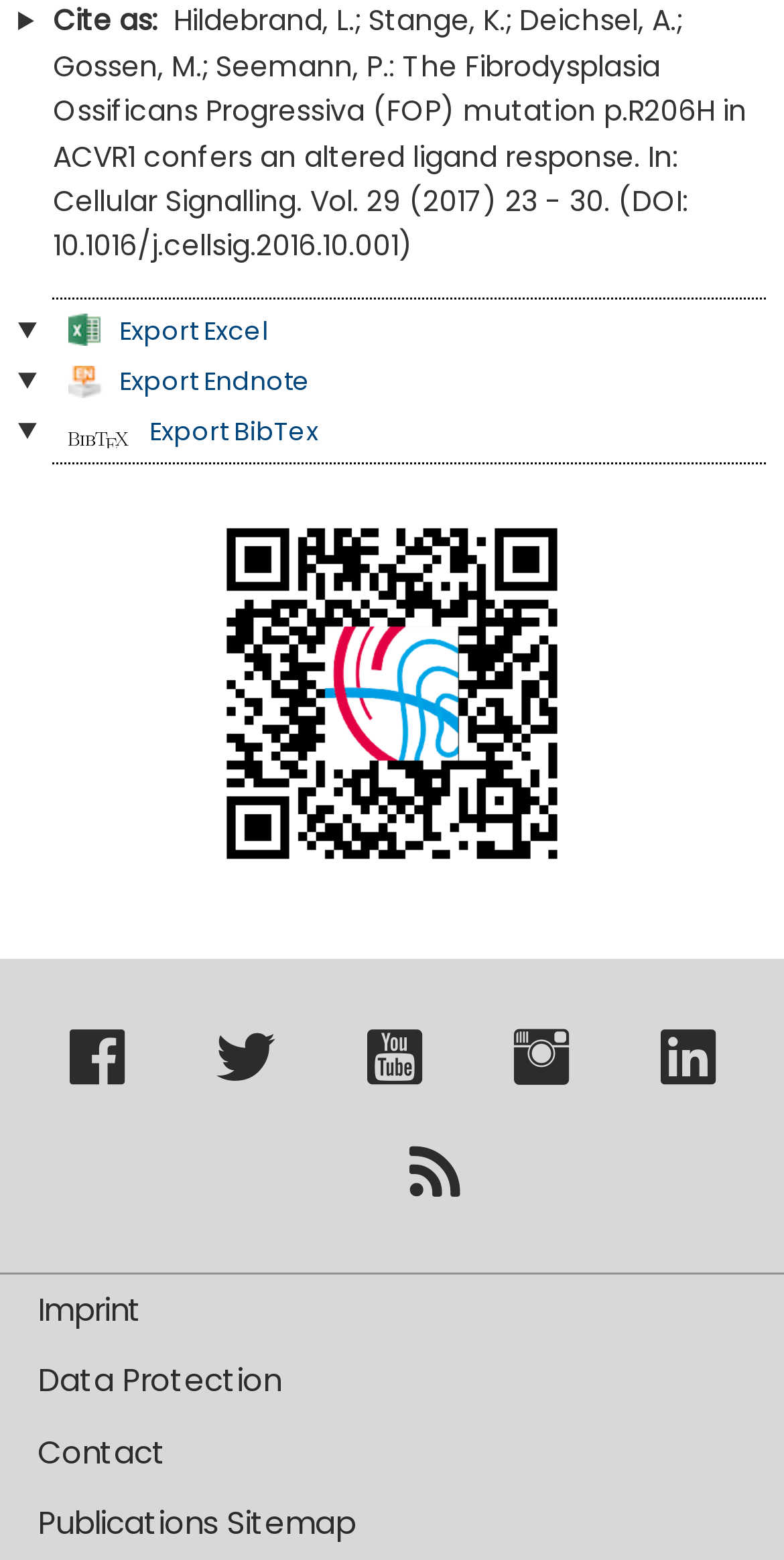Kindly provide the bounding box coordinates of the section you need to click on to fulfill the given instruction: "Go to imprint page".

[0.022, 0.817, 0.978, 0.862]